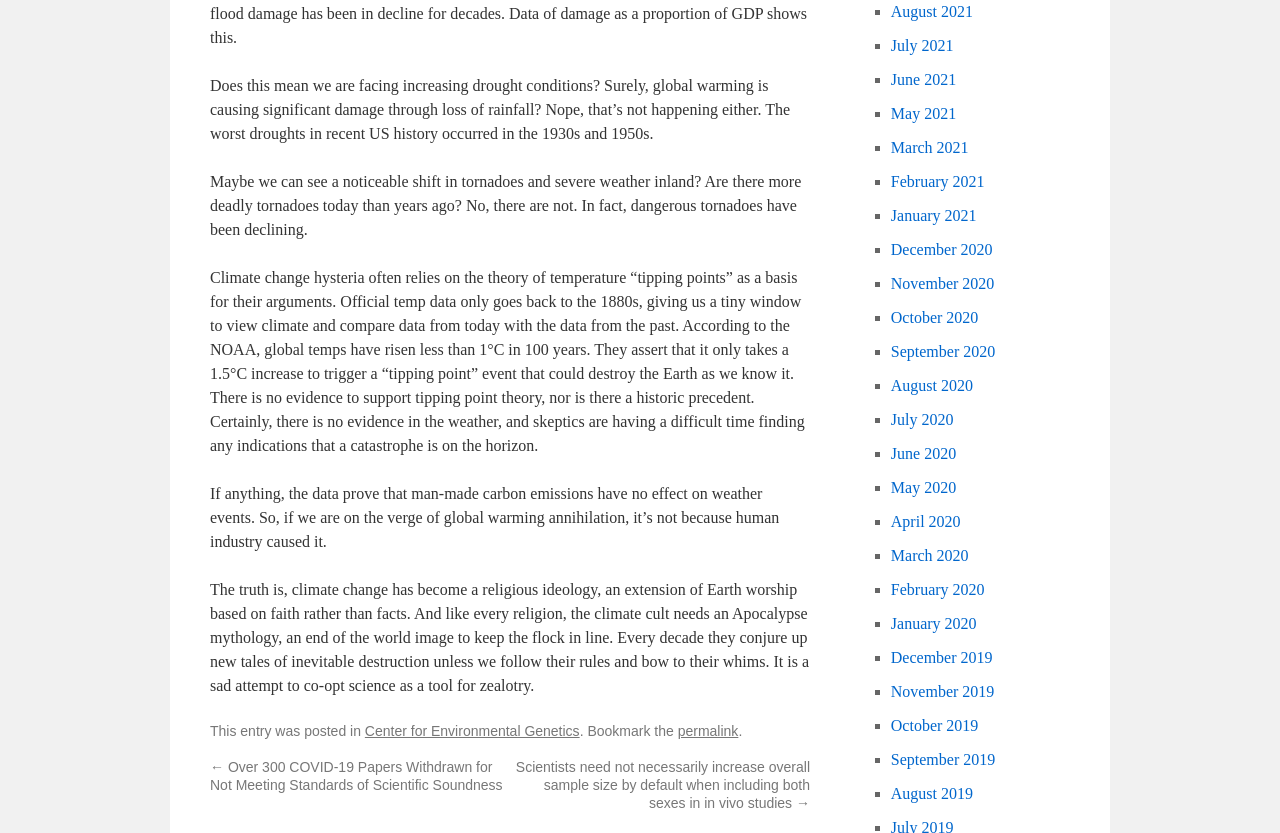Find and indicate the bounding box coordinates of the region you should select to follow the given instruction: "Click the link to view the next post".

[0.403, 0.911, 0.633, 0.973]